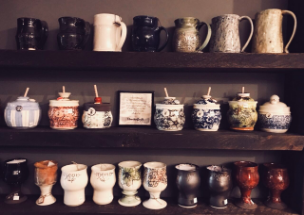Give an elaborate caption for the image.

The image showcases a charming display of handmade local pottery arranged on wooden shelves. The upper shelf features a variety of pitchers, showcasing intricate designs and glazes that reflect the artisanal craftsmanship. Below, a selection of decorative jars and small containers adds to the rustic aesthetic, with some adorned with labels or decorative elements. The overall arrangement highlights the unique styles and textures of each piece, making it an inviting setup for anyone interested in local artisanal products. This display is likely part of the offerings from a local shop, emphasizing the beauty of handmade ceramics.